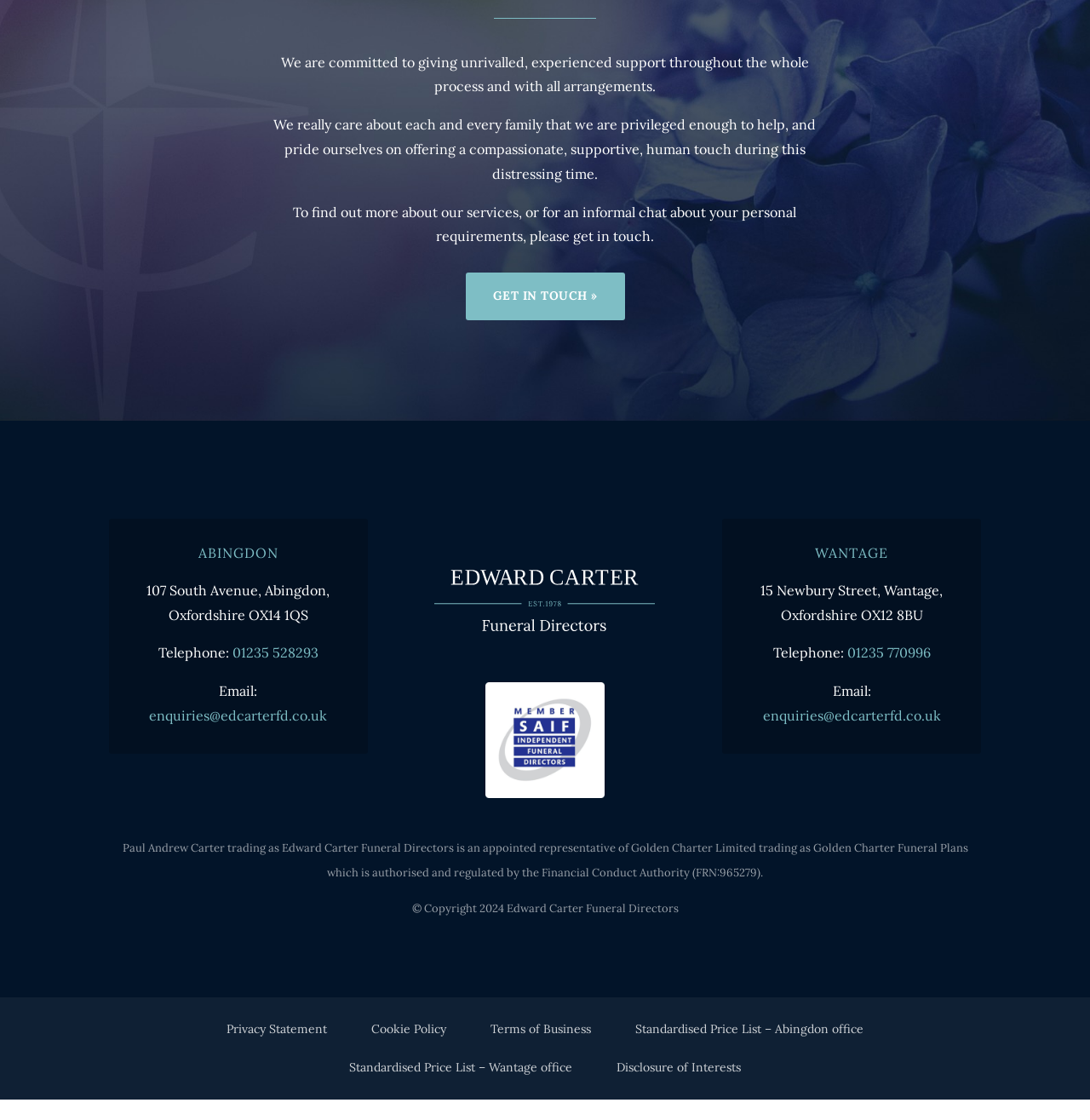Please provide a comprehensive answer to the question below using the information from the image: What is the email address for enquiries?

The email address for enquiries can be found in the text 'Email: enquiries@edcarterfd.co.uk' under both the Abingdon and Wantage office addresses.